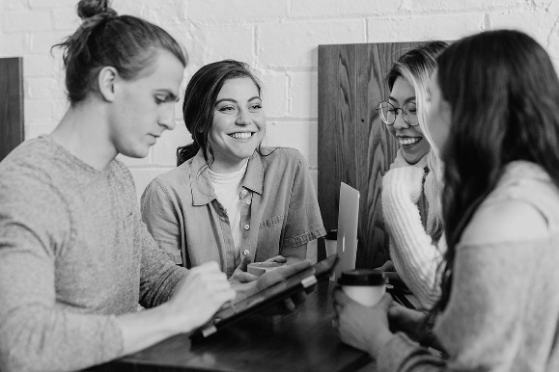Describe all elements and aspects of the image.

The image captures a lively and engaging moment among four young adults, gathered around a wooden table in a cozy setting. They are deeply involved in a discussion, with a male figure, wearing a grey sweater, focused on a digital tablet in front of him. His concentration contrasts with the cheerful expressions of the three women surrounding him. The woman in the center, sporting a friendly smile, is dressed in a light denim shirt layered over a white turtleneck, reflecting a casual yet trendy style. To her right, another woman, wearing glasses, appears to be excitedly contributing to the conversation, while the third woman to the left, in a cozy sweater, is holding a cup, perhaps coffee, suggesting a relaxed atmosphere. The backdrop features a textured white wall, adding warmth and depth to the scene. This image portrays not just a social interaction but also hints at collaboration, creativity, and camaraderie, embodying the spirit of teamwork in a modern workspace.